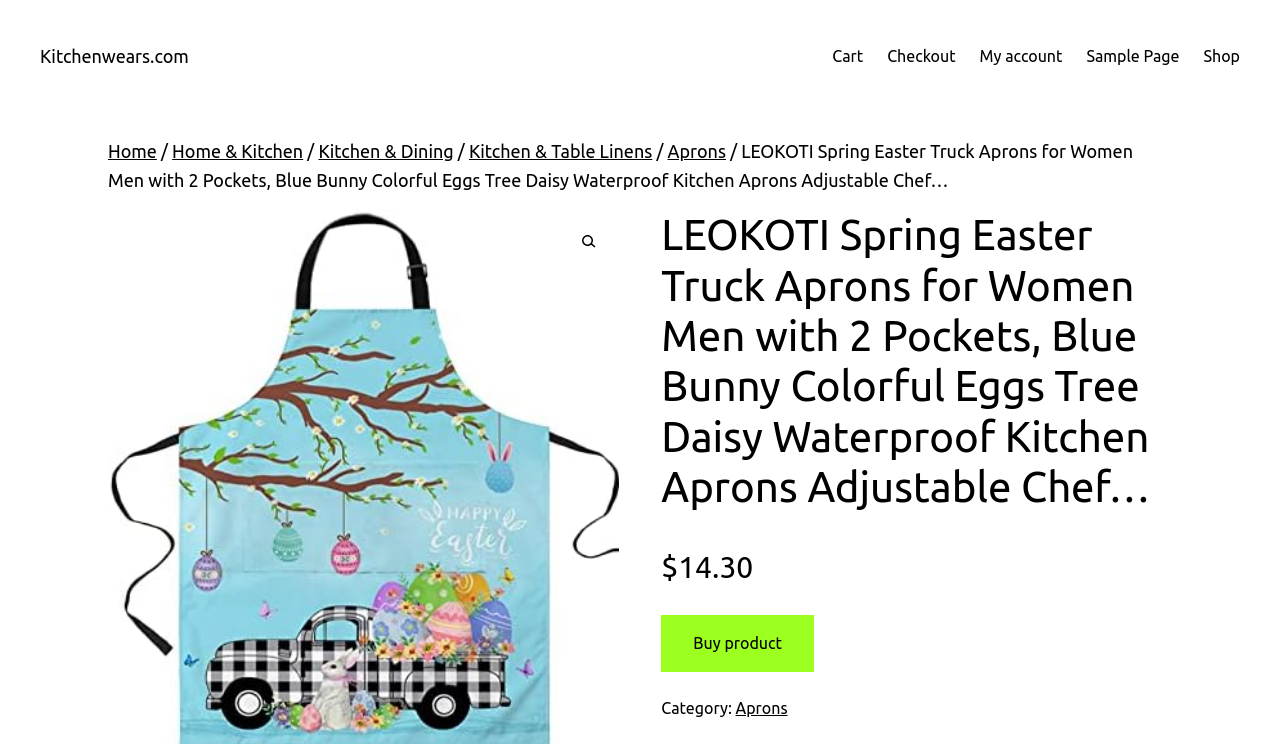Can you extract the headline from the webpage for me?

LEOKOTI Spring Easter Truck Aprons for Women Men with 2 Pockets, Blue Bunny Colorful Eggs Tree Daisy Waterproof Kitchen Aprons Adjustable Chef…